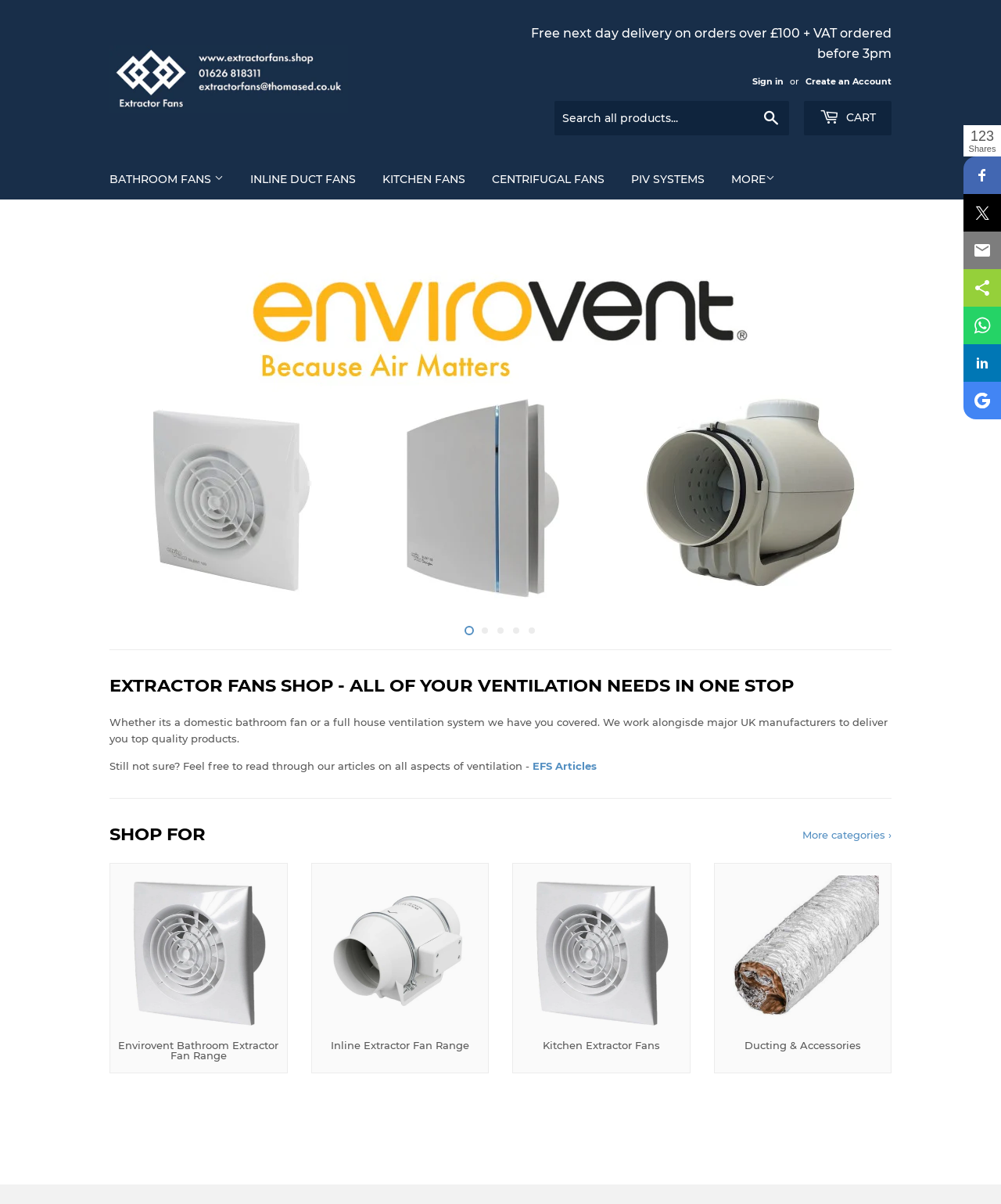How many pages of products are there?
Kindly give a detailed and elaborate answer to the question.

The number of pages of products can be determined by looking at the pagination links at the bottom of the webpage, which shows links to 5 pages.